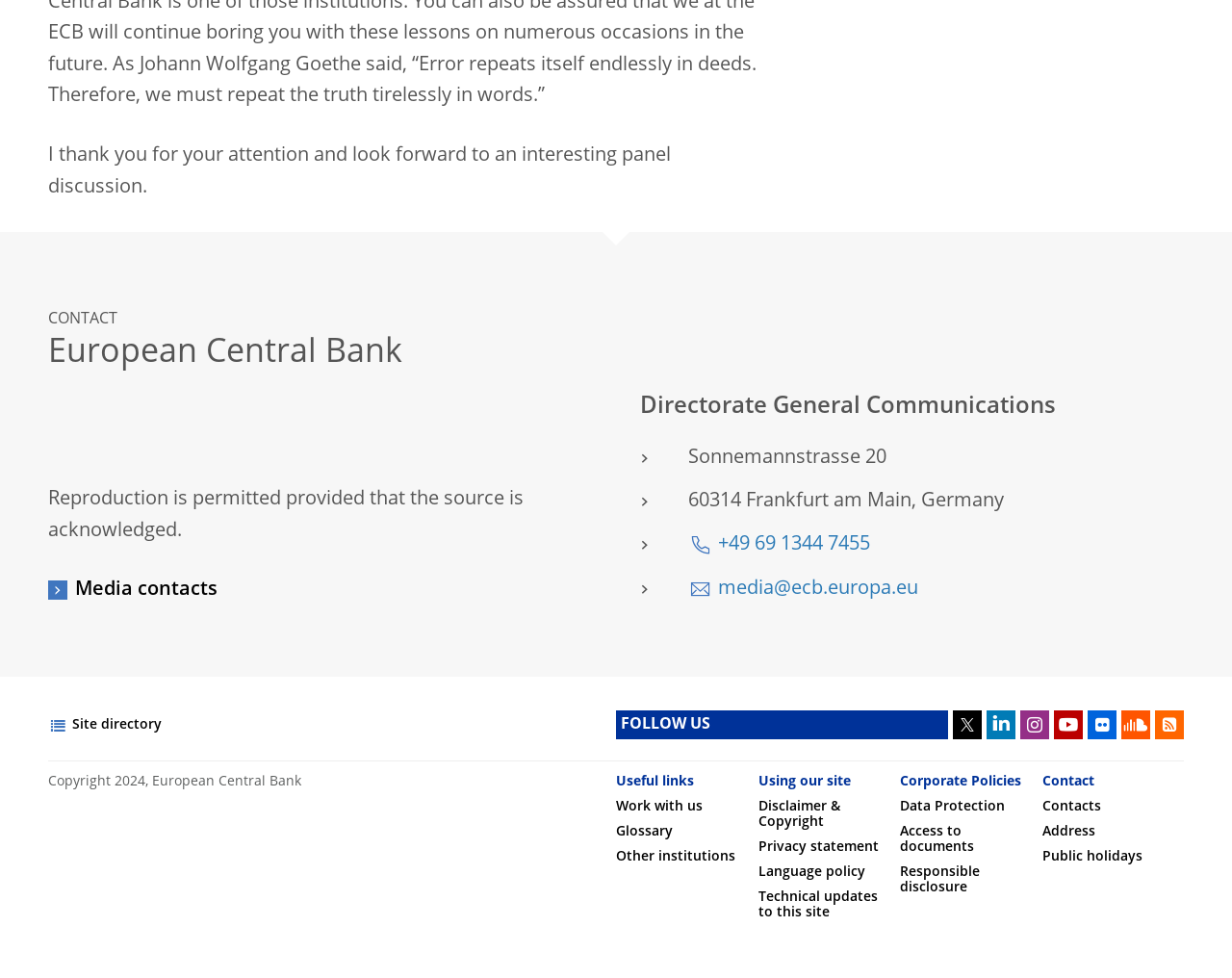Answer the question in a single word or phrase:
What is the address of the European Central Bank?

Sonnemannstrasse 20, 60314 Frankfurt am Main, Germany